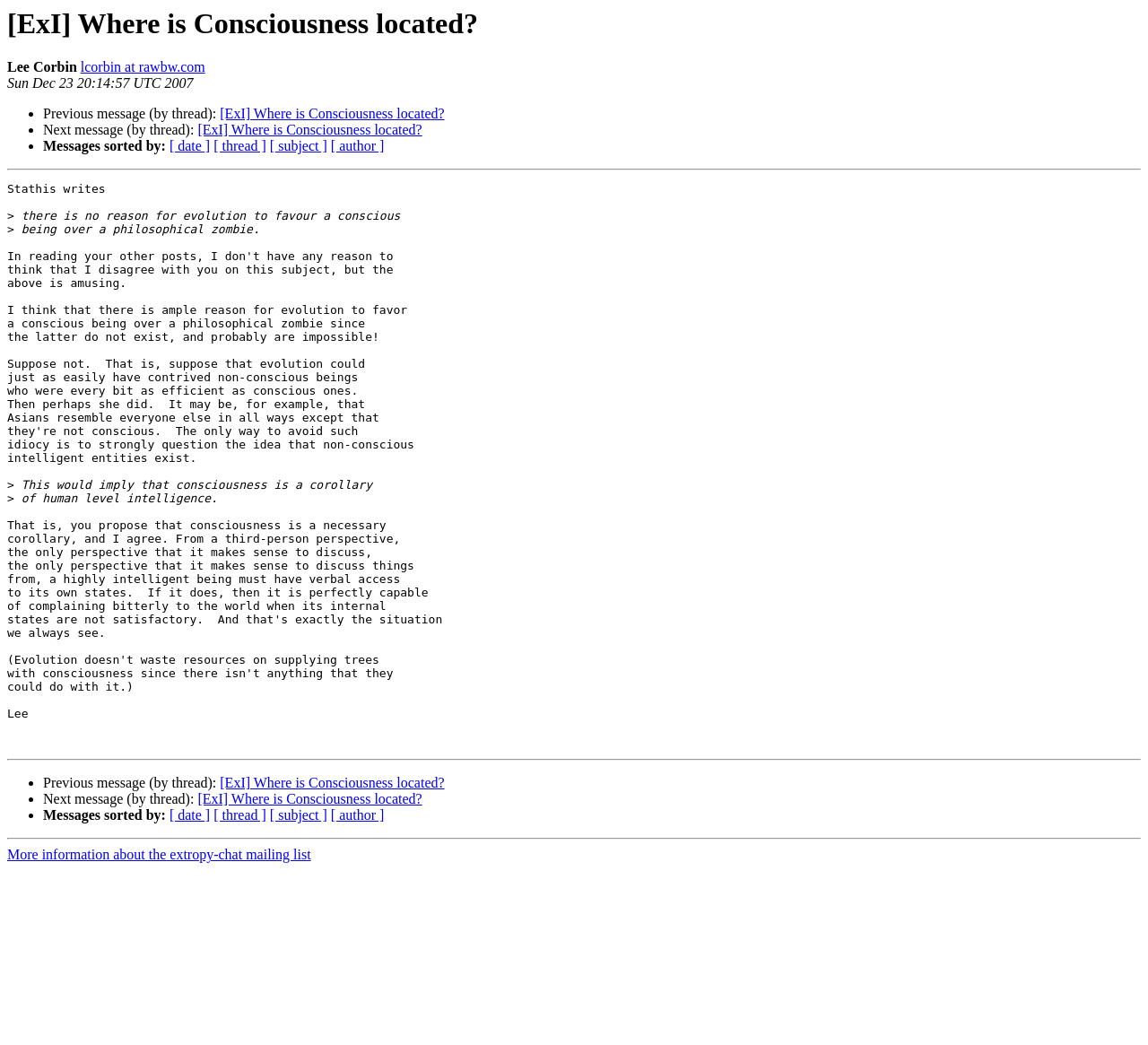Please determine the bounding box coordinates for the UI element described here. Use the format (top-left x, top-left y, bottom-right x, bottom-right y) with values bounded between 0 and 1: [ExI] Where is Consciousness located?

[0.172, 0.757, 0.368, 0.772]